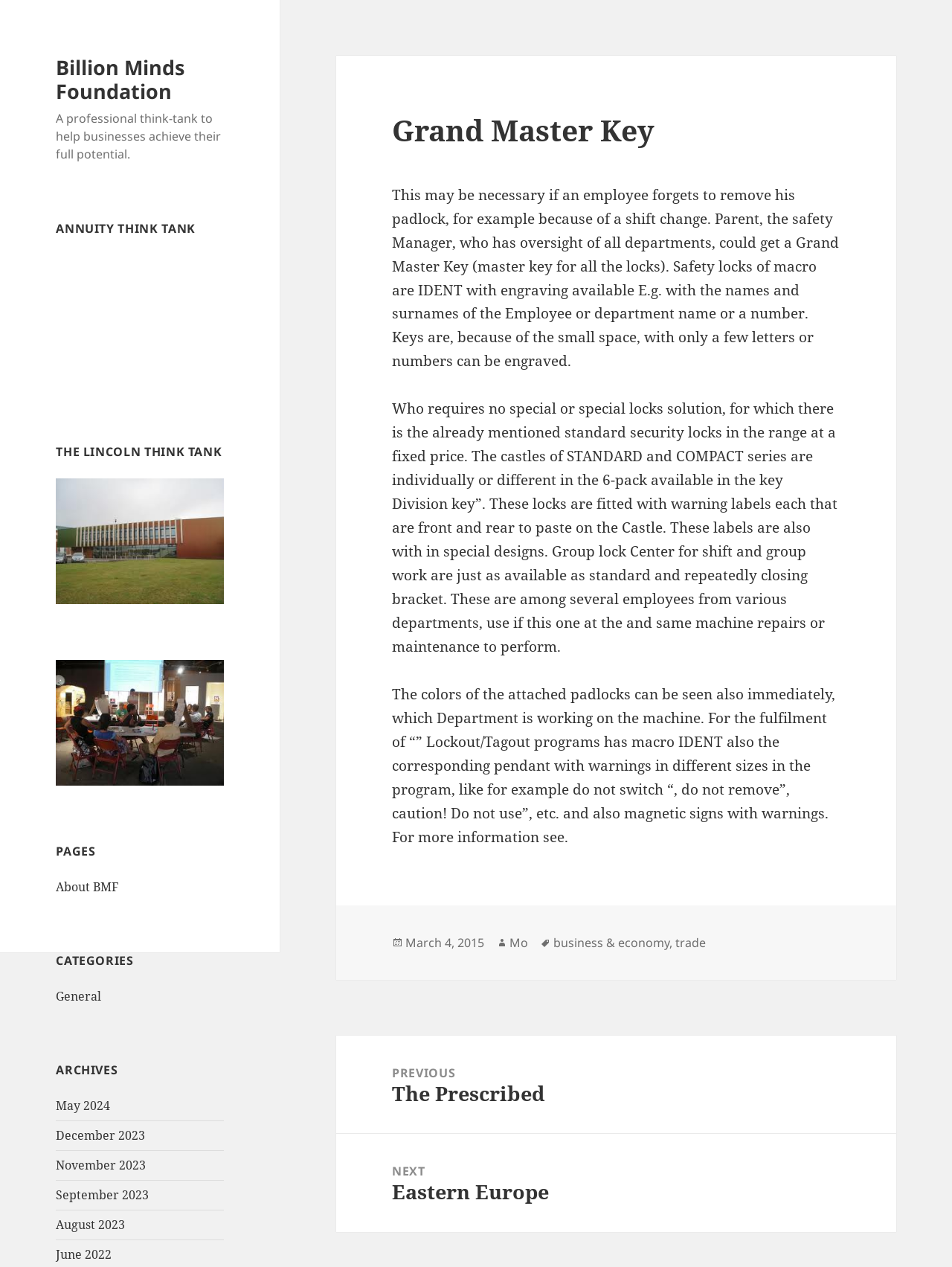Use the details in the image to answer the question thoroughly: 
How many categories are listed?

The categories are listed under the heading 'CATEGORIES' with a bounding box of [0.059, 0.751, 0.235, 0.765]. Only one category, 'General', is listed under it.